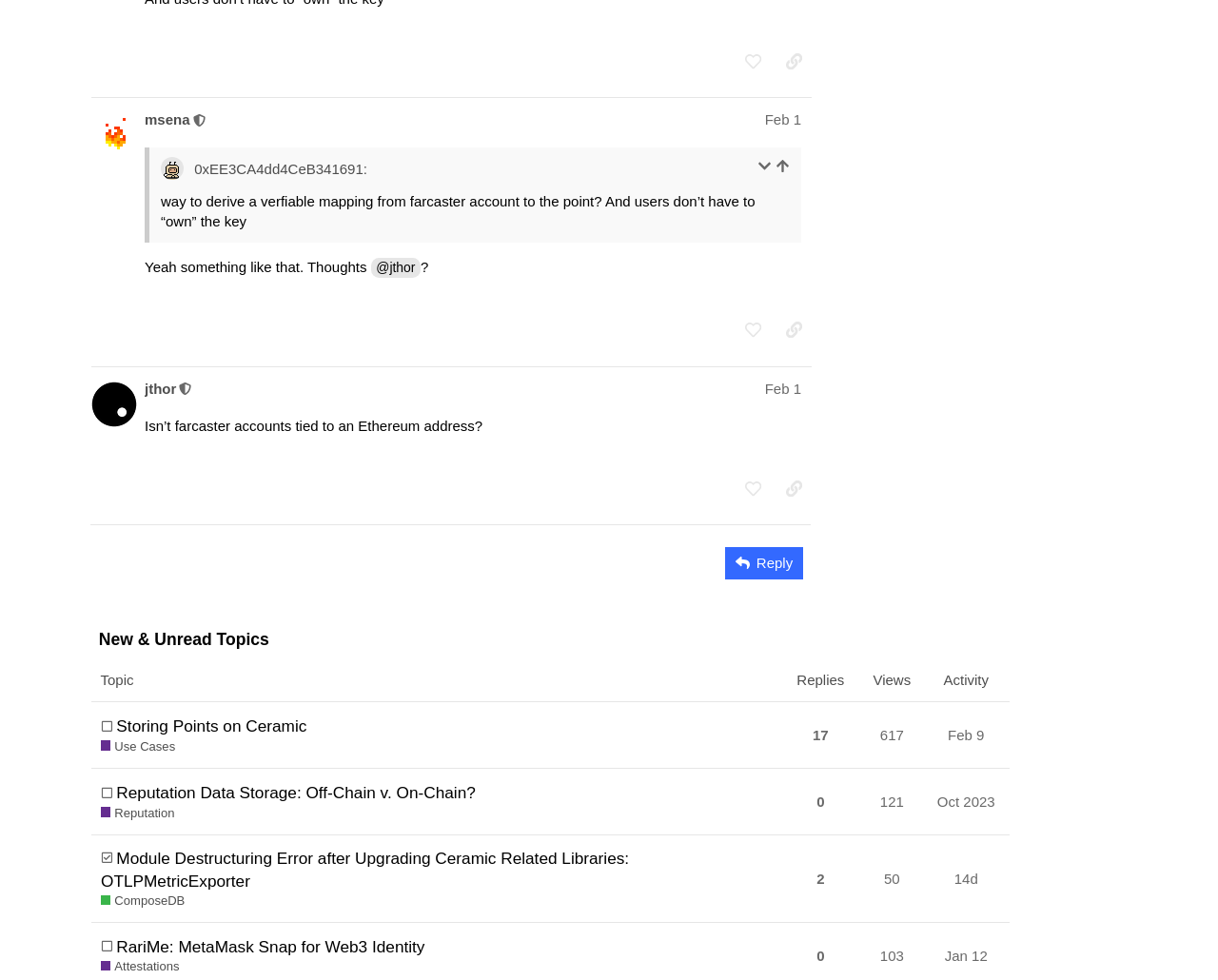What is the username of the moderator who posted on Feb 1?
With the help of the image, please provide a detailed response to the question.

I looked for the heading elements with the date 'Feb 1' and found the username 'msena' associated with it, indicating that msena is the moderator who posted on Feb 1.